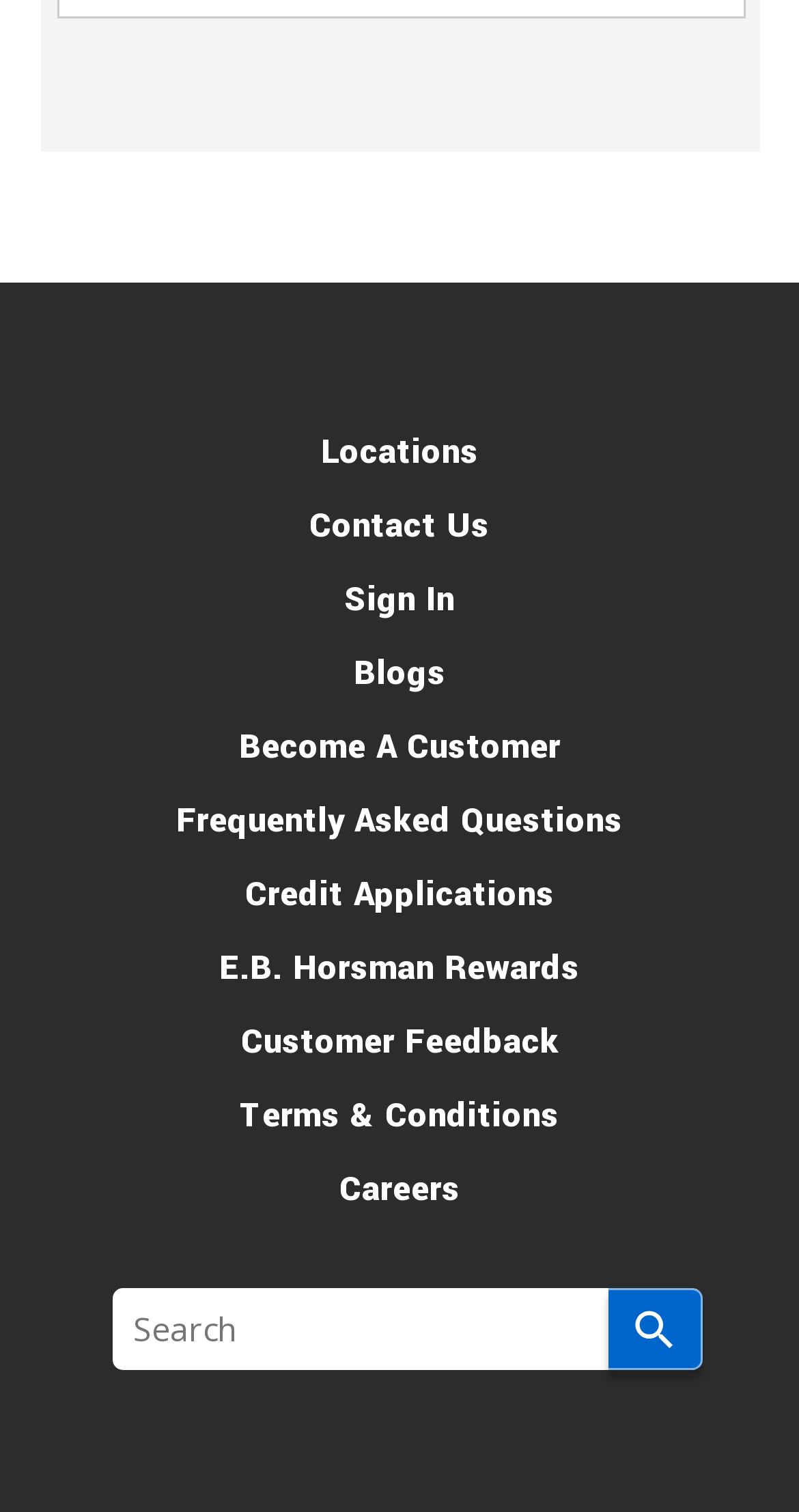Answer the following inquiry with a single word or phrase:
Is the search box required?

No